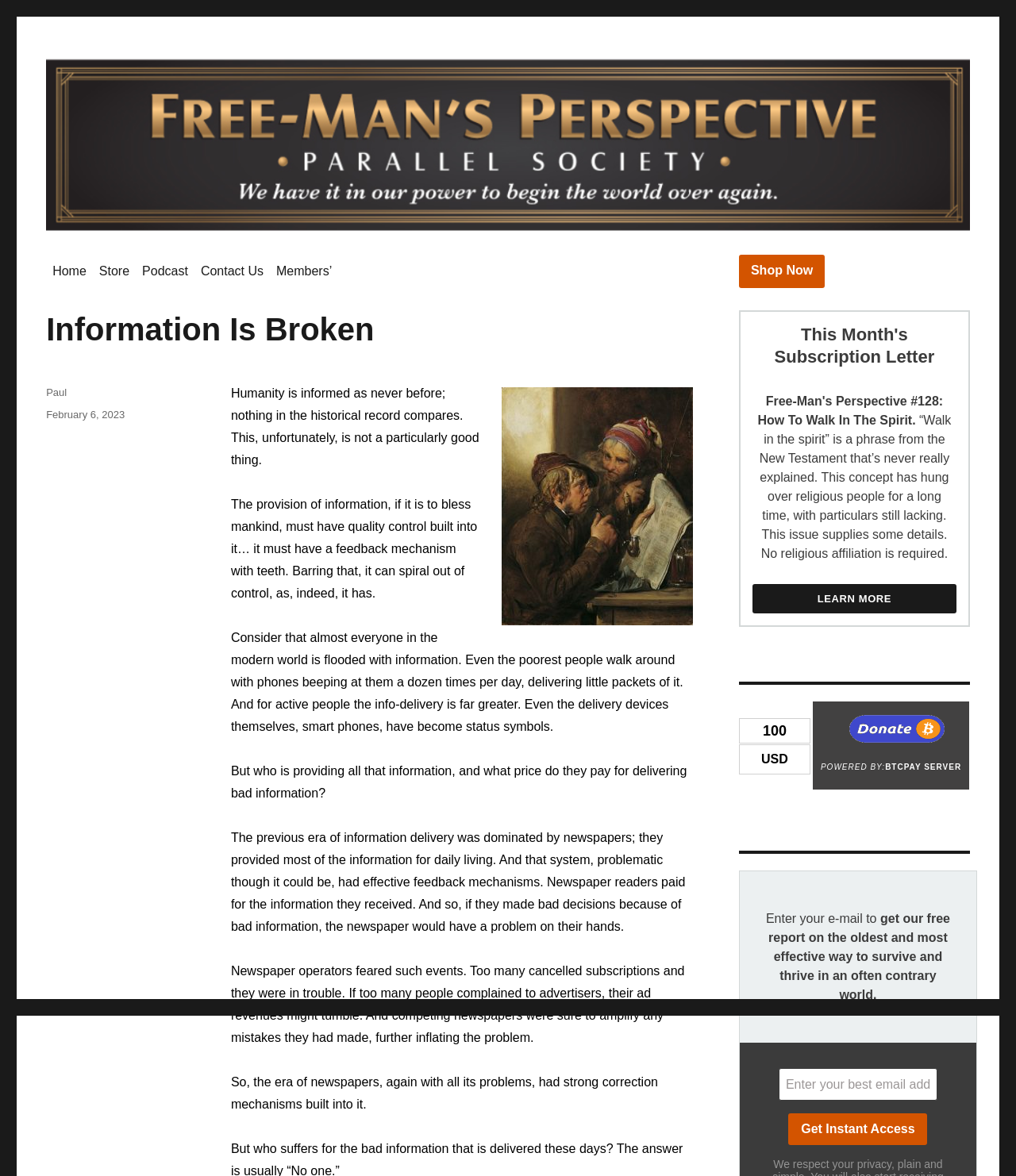Can you find and generate the webpage's heading?

Information Is Broken